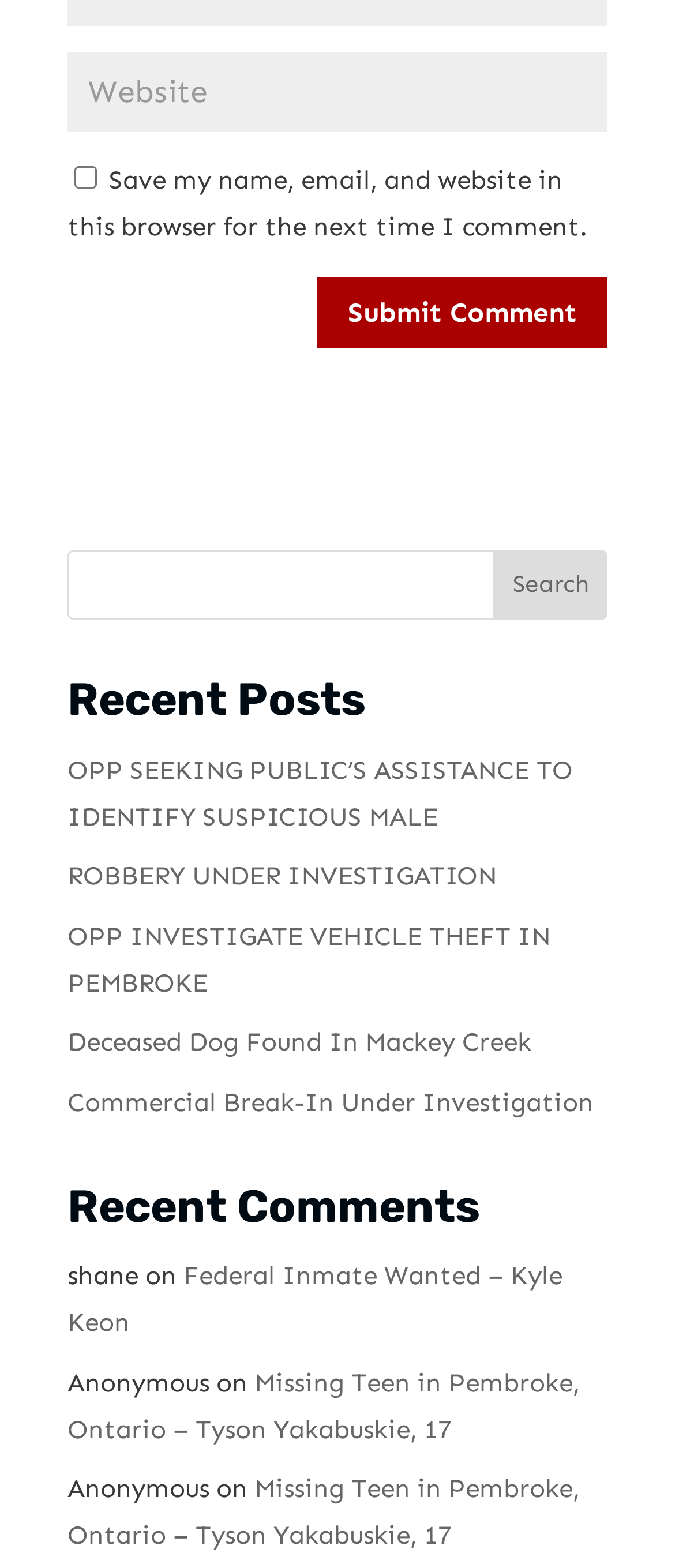How many comments are listed under 'Recent Comments'?
Examine the image and provide an in-depth answer to the question.

The webpage has a section titled 'Recent Comments' which lists three articles with comments, indicating that there are three comments listed under 'Recent Comments'.